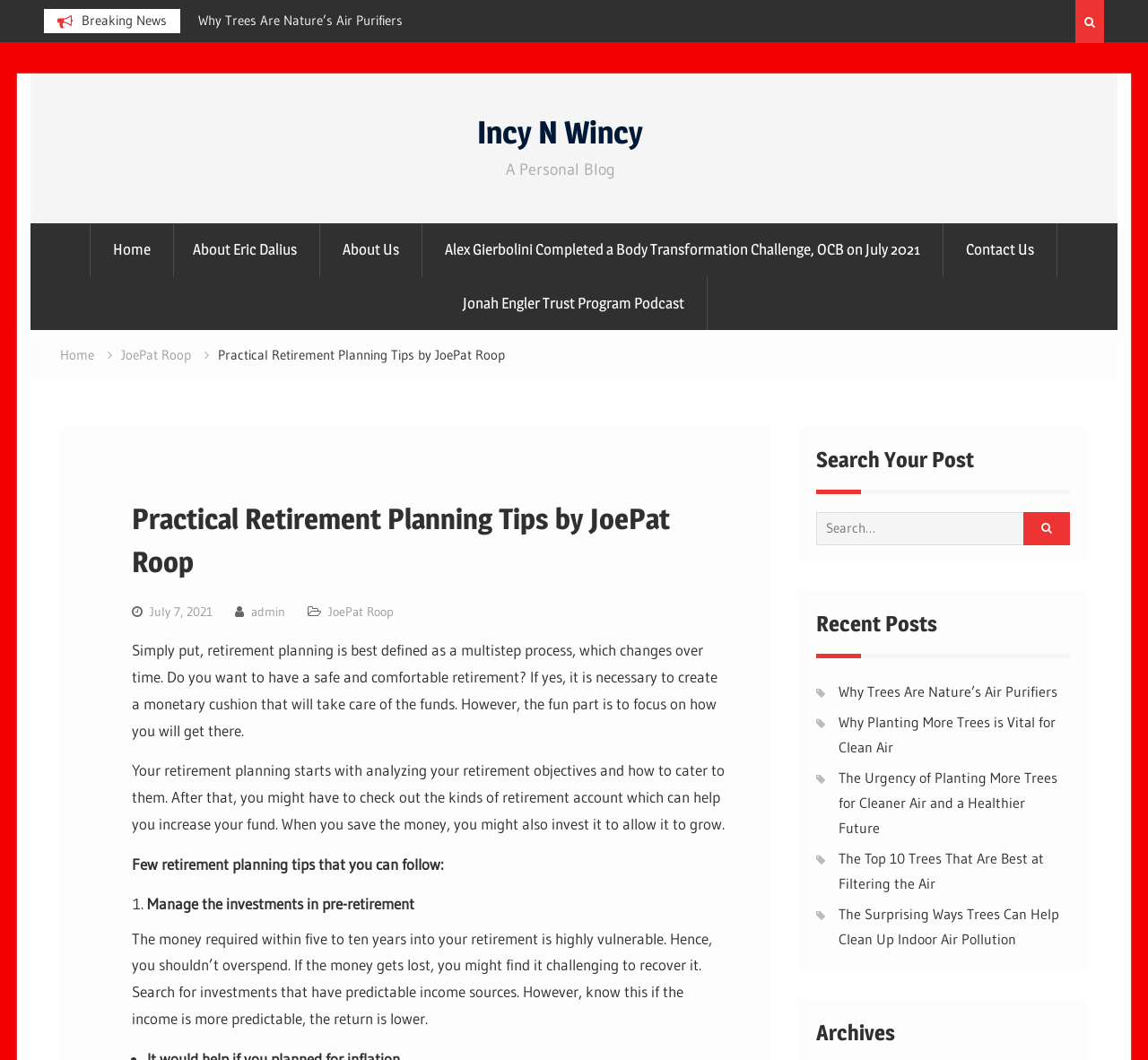Highlight the bounding box coordinates of the element you need to click to perform the following instruction: "Search for a post."

[0.711, 0.483, 0.932, 0.514]